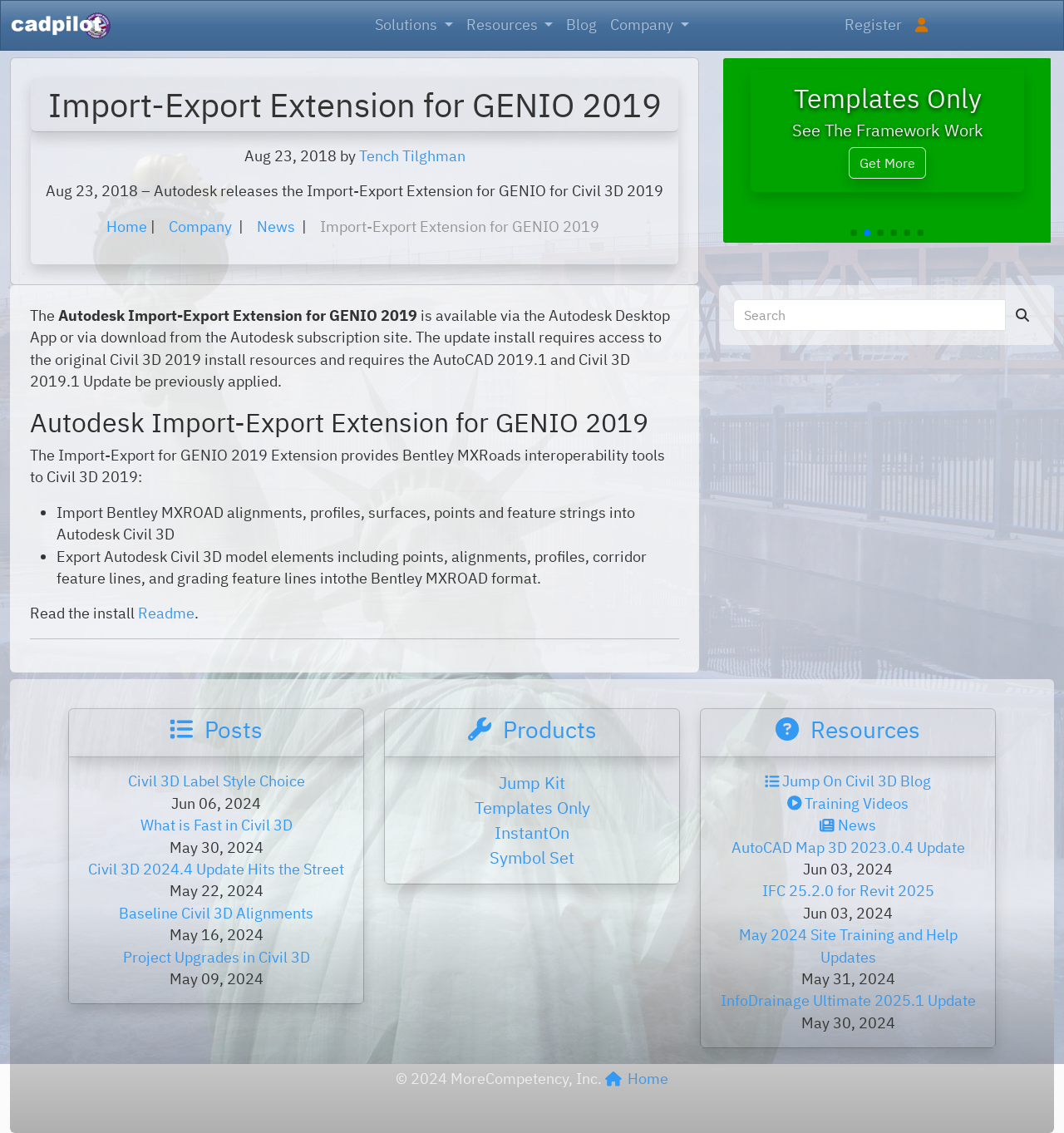Locate the bounding box coordinates of the clickable part needed for the task: "Watch the video".

[0.679, 0.161, 0.717, 0.196]